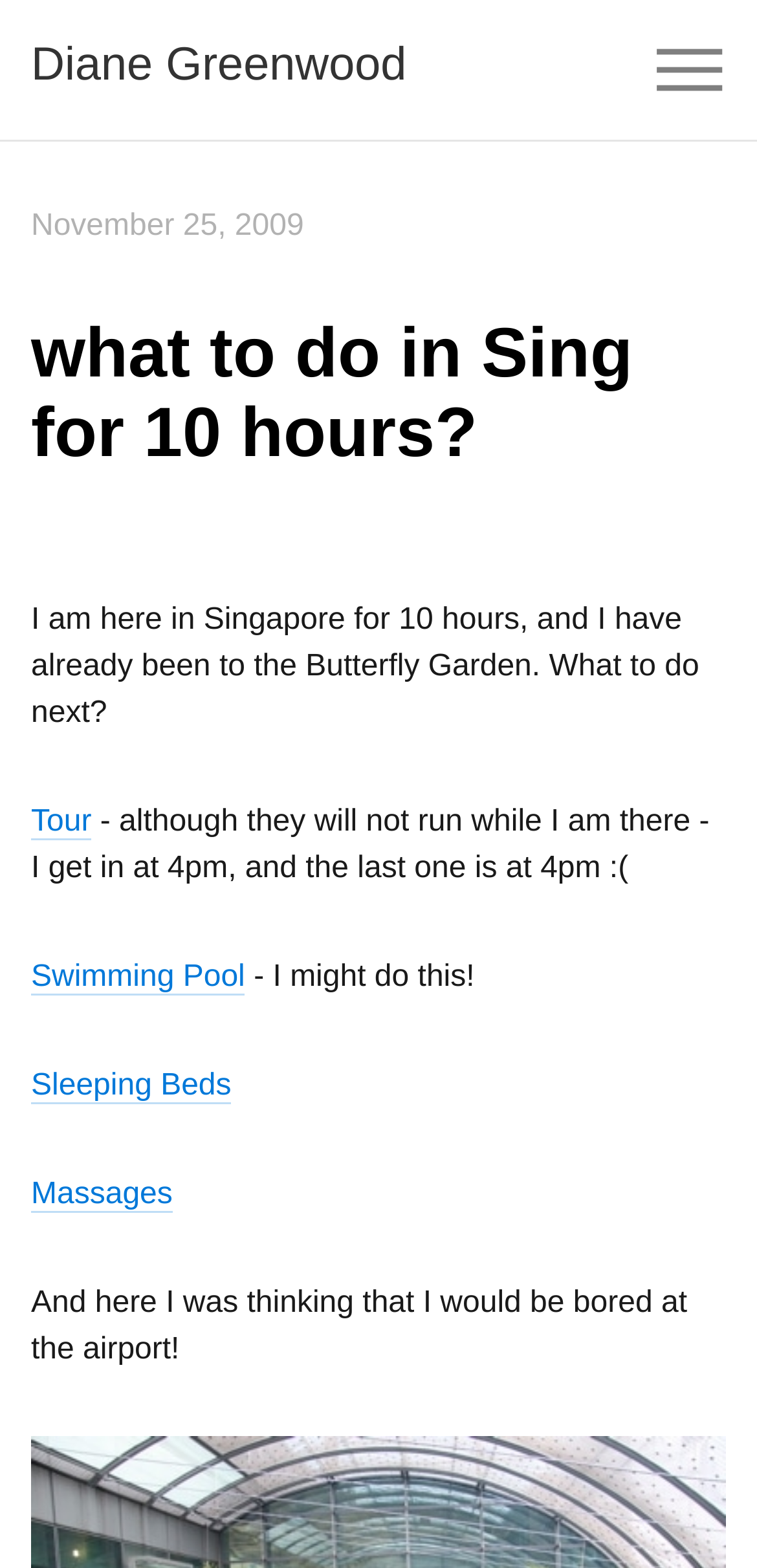Please find and report the primary heading text from the webpage.

what to do in Sing for 10 hours?